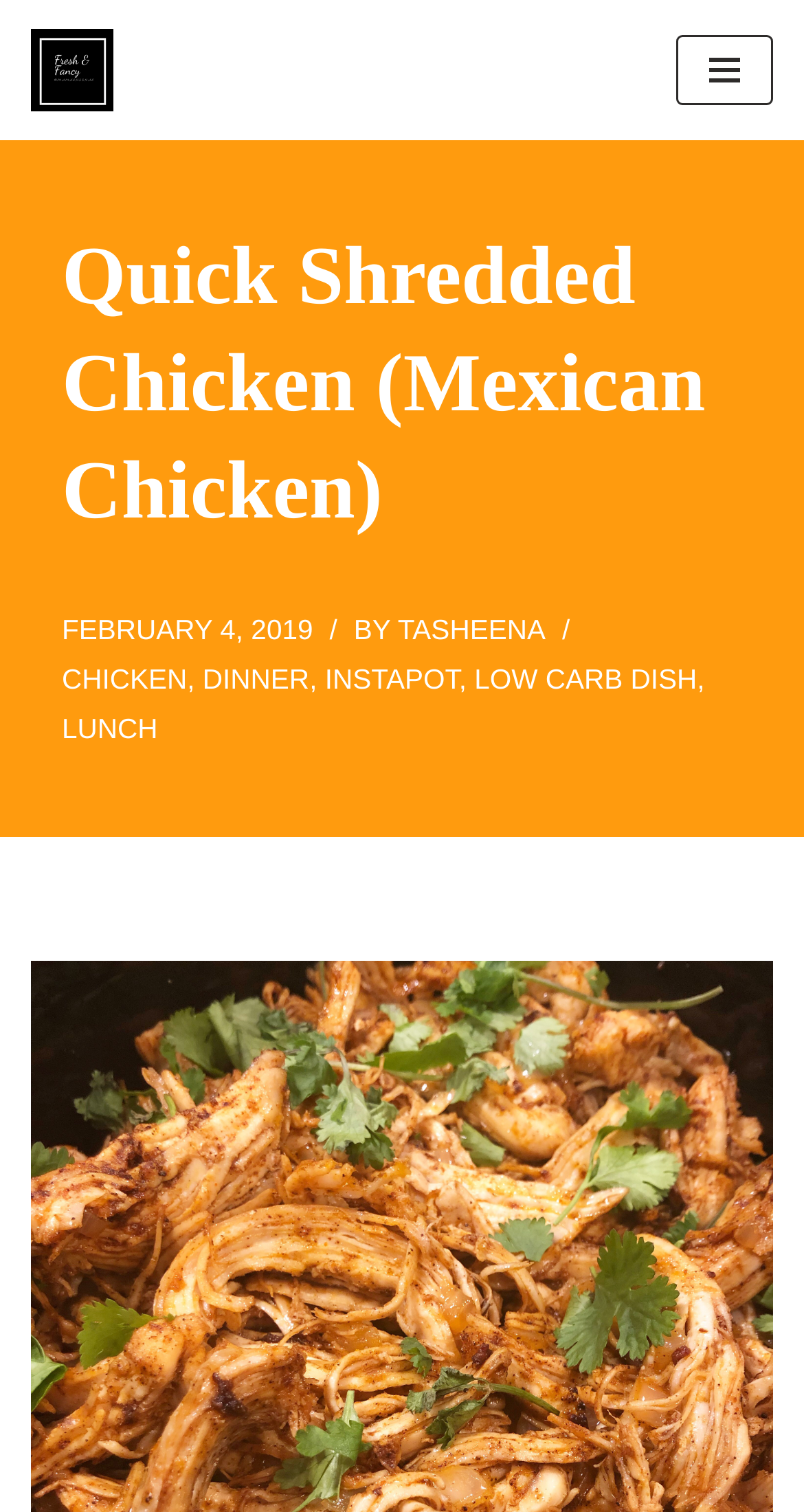Offer an extensive depiction of the webpage and its key elements.

The webpage appears to be a blog post about a recipe, specifically "Quick Shredded Chicken (Mexican Chicken)". At the top left of the page, there is a link to "Skip to content". Next to it, on the top left, is a link to the website's title, "Fresh & Fancy @ Mama Sheenas". On the top right, there is a button to open the navigation menu.

Below the title links, there is a large heading that reads "Quick Shredded Chicken (Mexican Chicken)". Underneath the heading, there is a timestamp indicating that the post was published on "FEBRUARY 4, 2019". To the right of the timestamp, there is a byline that reads "BY TASHEENA".

Below the byline, there are several links that appear to be tags or categories related to the recipe, including "CHICKEN", "DINNER", "INSTAPOT", "LOW CARB DISH", and "LUNCH". These links are arranged horizontally, with commas separating them.